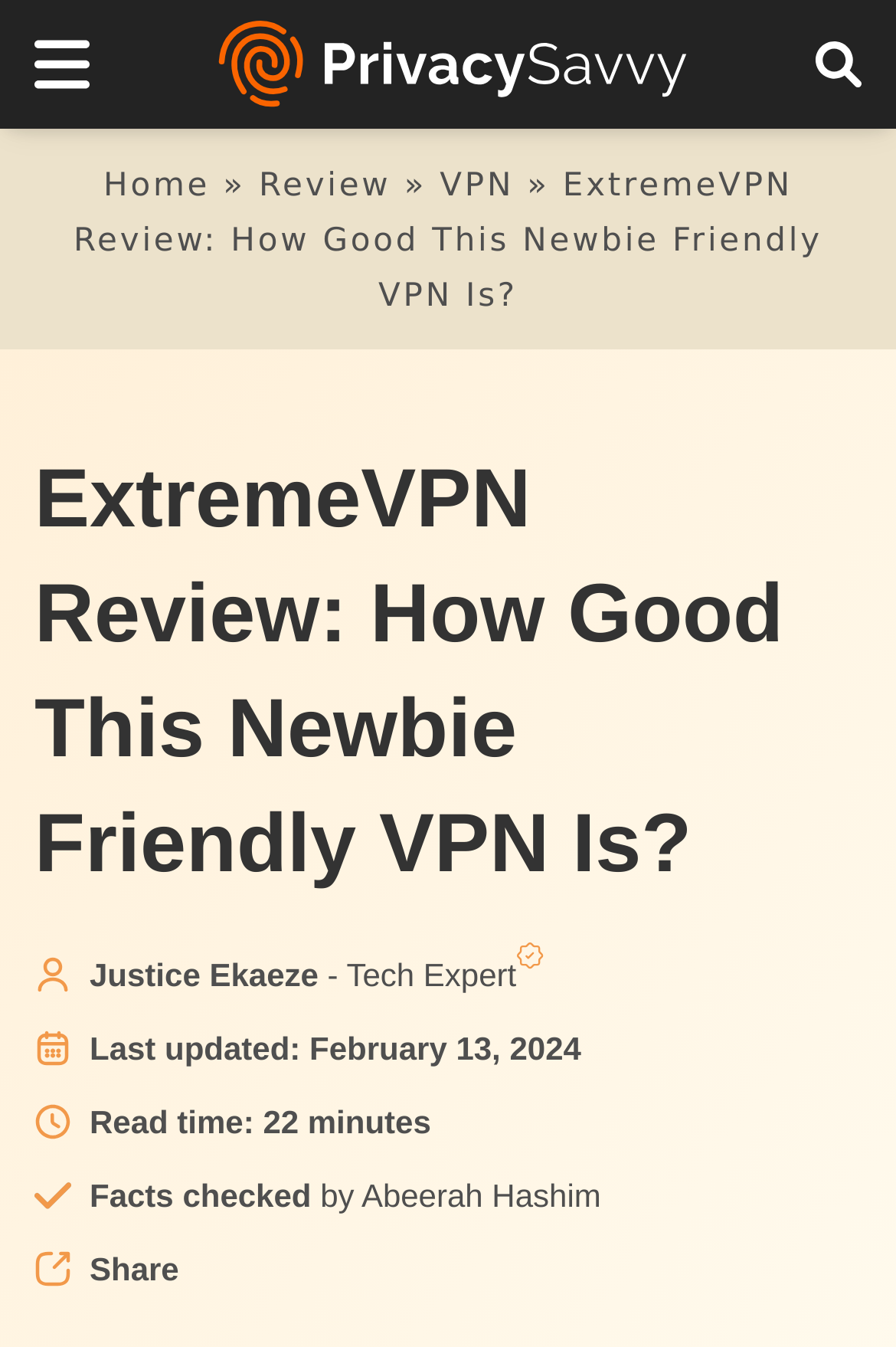Show the bounding box coordinates for the element that needs to be clicked to execute the following instruction: "Read ExtremeVPN overview". Provide the coordinates in the form of four float numbers between 0 and 1, i.e., [left, top, right, bottom].

[0.051, 0.092, 0.949, 0.133]